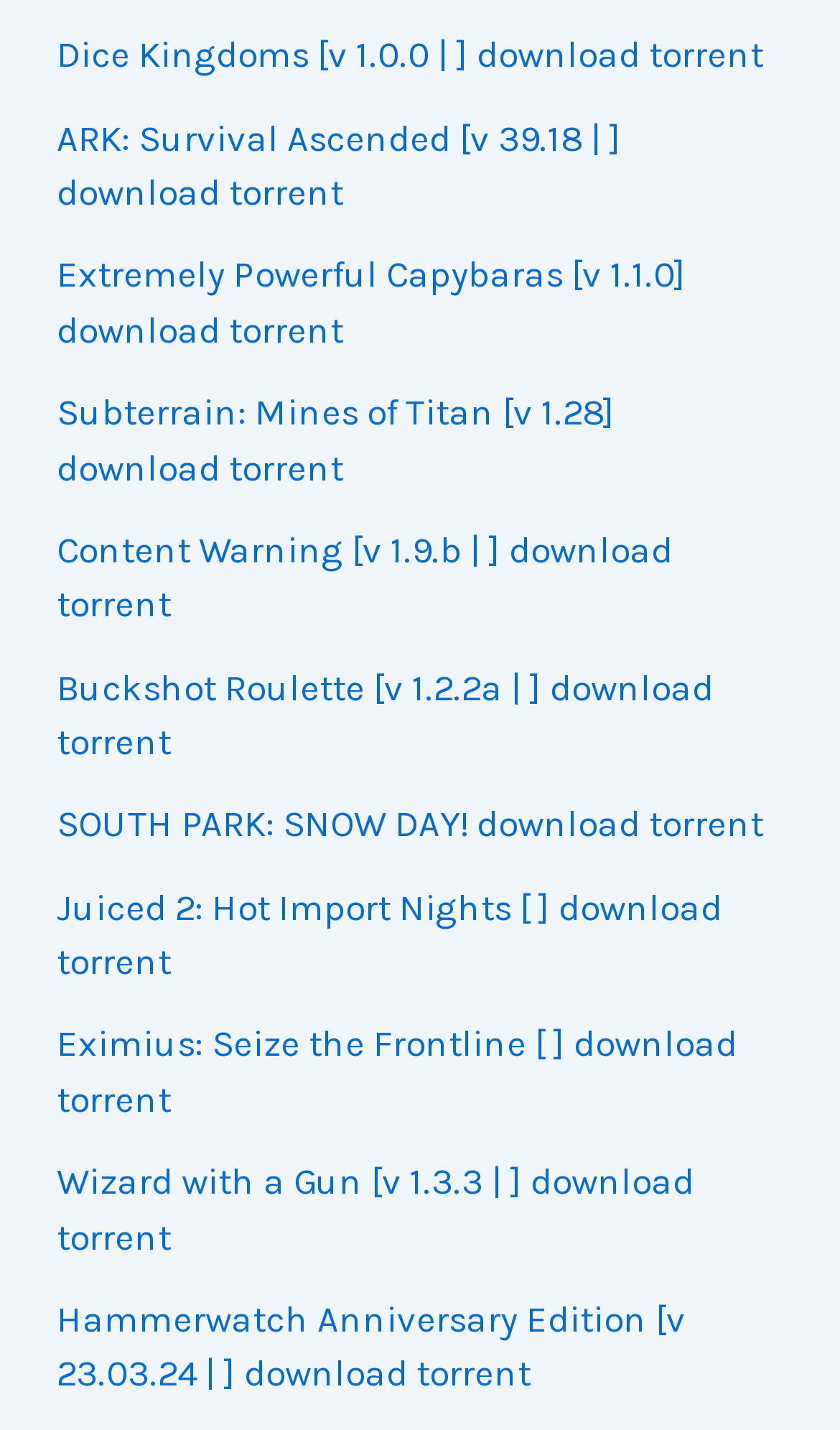Please specify the bounding box coordinates of the region to click in order to perform the following instruction: "download Extremely Powerful Capybaras torrent".

[0.067, 0.177, 0.816, 0.245]